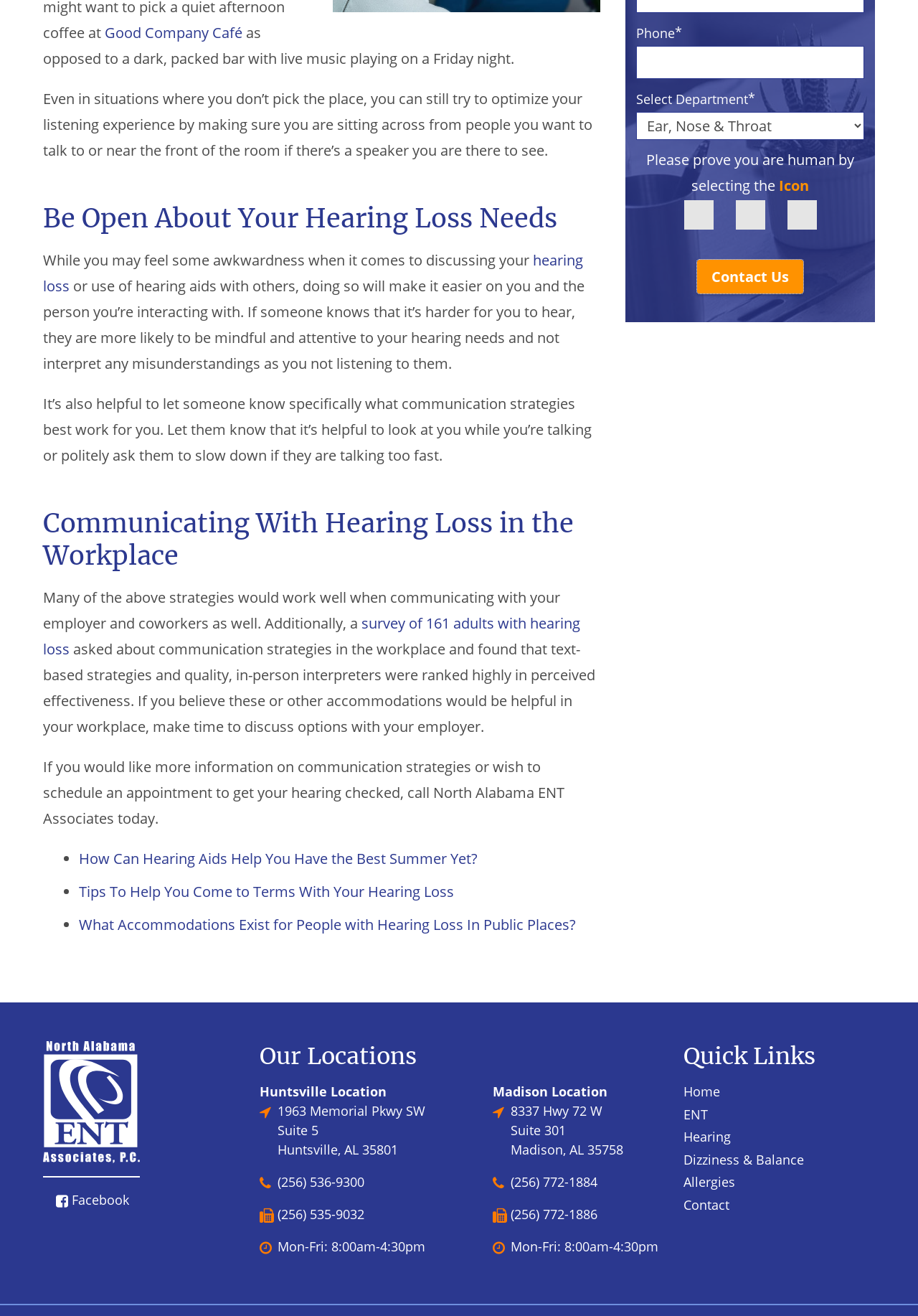What is the purpose of the 'Select Department' dropdown menu?
Look at the screenshot and respond with a single word or phrase.

To select a department to contact